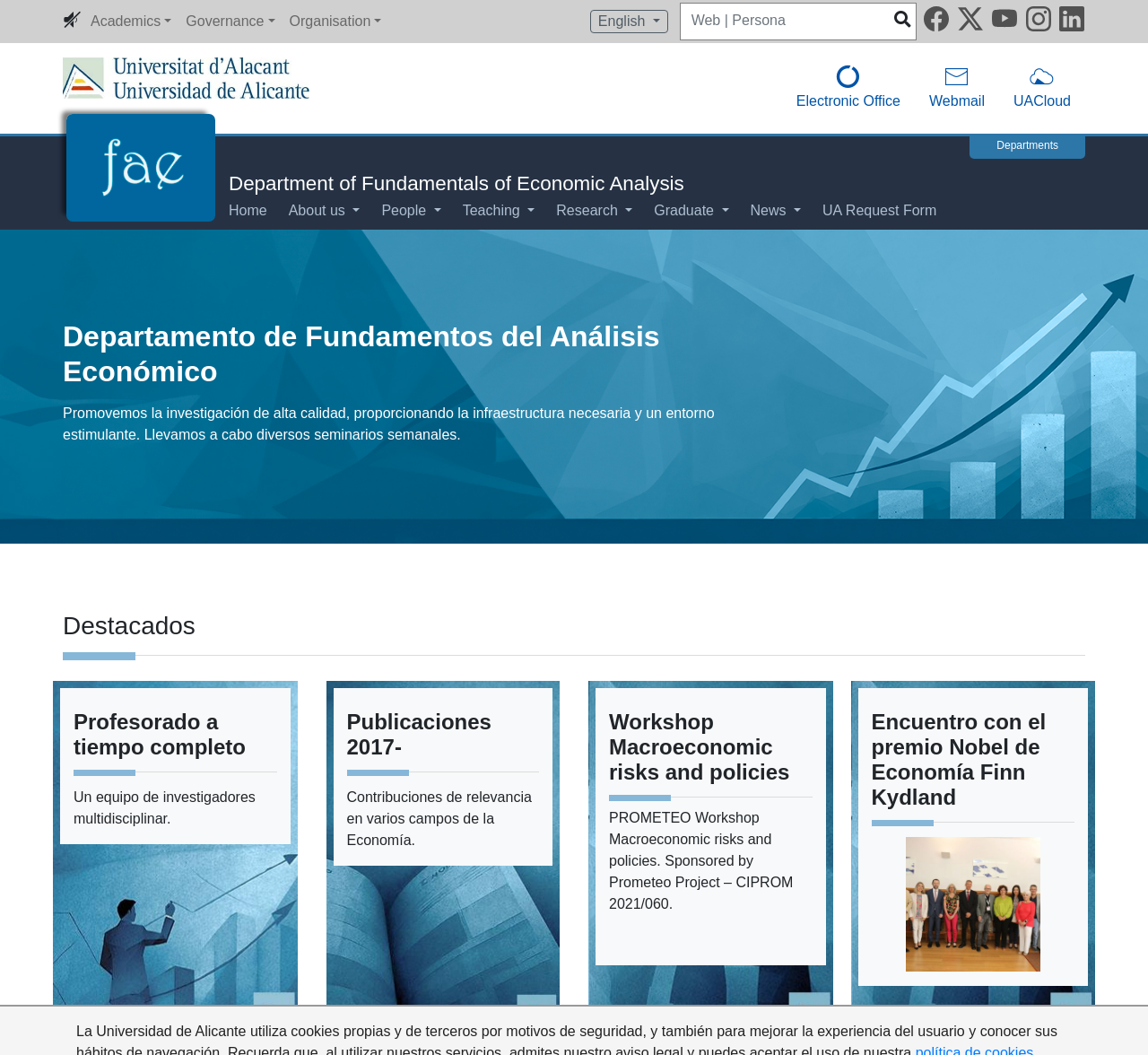Please give a short response to the question using one word or a phrase:
What is the name of the department?

Department of Fundamentals of Economic Analysis